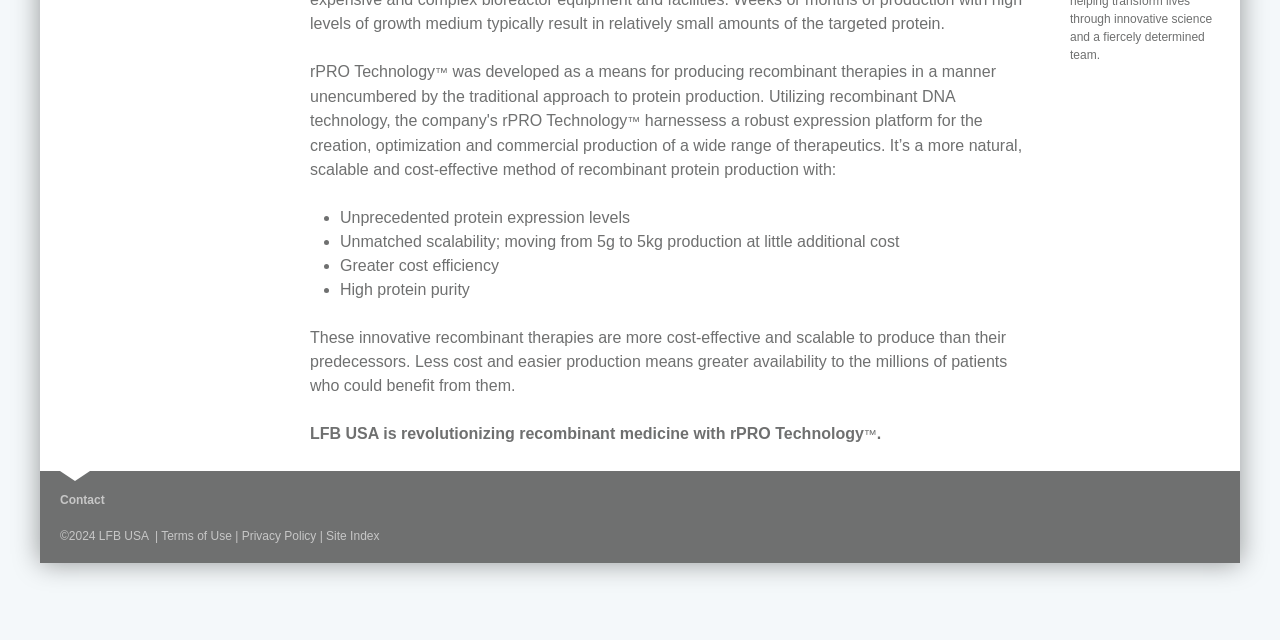Given the element description, predict the bounding box coordinates in the format (top-left x, top-left y, bottom-right x, bottom-right y), using floating point numbers between 0 and 1: Contact

[0.047, 0.771, 0.082, 0.793]